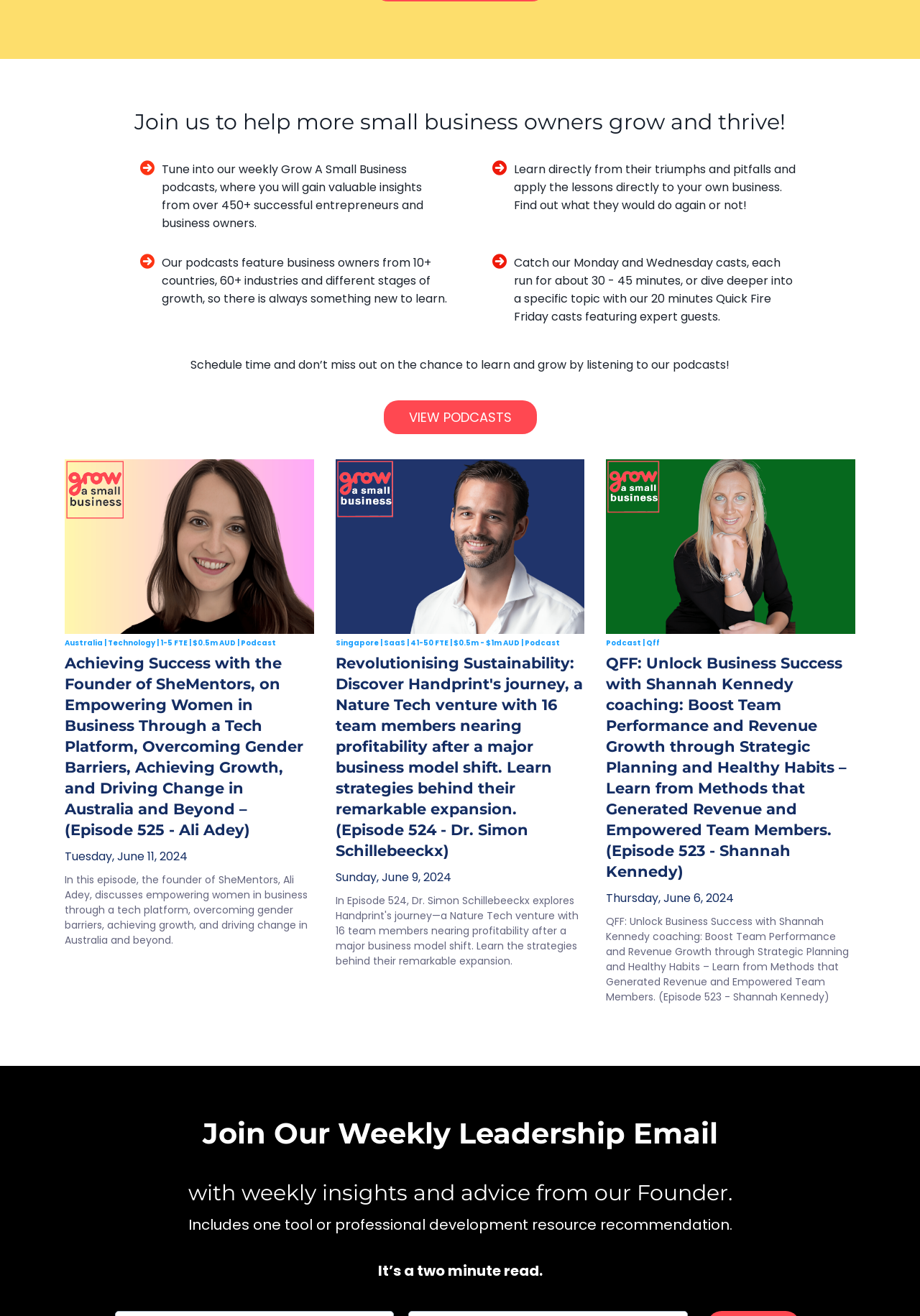Determine the bounding box for the described HTML element: "parent_node: Podcast | Qff". Ensure the coordinates are four float numbers between 0 and 1 in the format [left, top, right, bottom].

[0.659, 0.349, 0.93, 0.481]